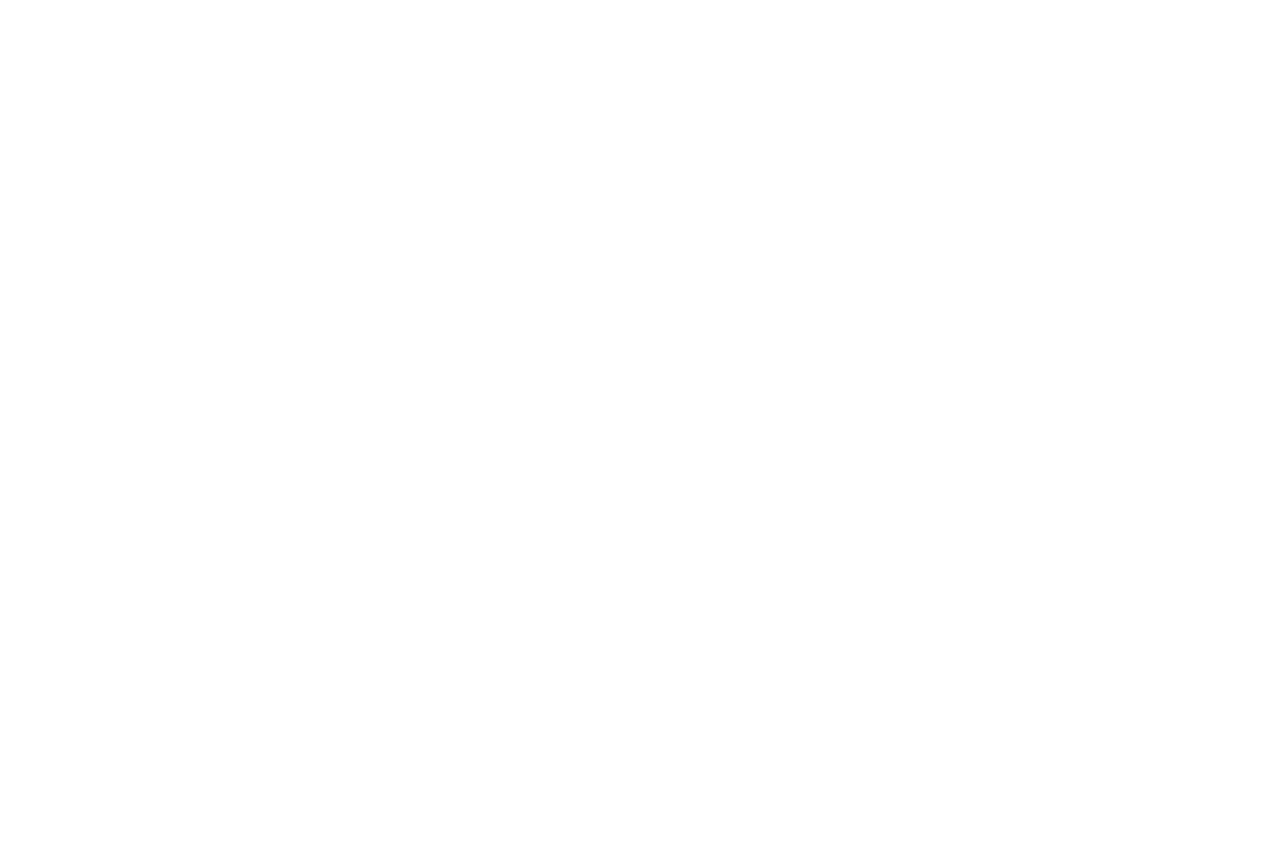Provide an in-depth description of the elements and layout of the webpage.

The webpage is about the Selection Committee News Update for October 2021. At the top, there is a date displayed, "Wednesday 12th June 2024". Below the date, there is a heading that matches the title of the webpage, "Selection Committee News Update", which is also a clickable link. 

To the right of the title, there is a primary navigation menu with several links, including "HOME", "NEWS UPDATE", and "PENGELUARAN HK". The menu is represented by an icon, "\uf015", at the top left corner.

Further down, there is a section with the heading "Month: October 2021". This section contains three subheadings, each with a link to a news article. The first article is about "What Type of Government Structure Works Best?", the second is about "An Open Dialog is the Best Way to Get Accepted Into a School", and the third is about "Finding Committee News Through Email". 

At the bottom of the page, there is a section with the heading "Usefull Link", which contains two links, "Togel Singapore" and "Togel Hari Ini".